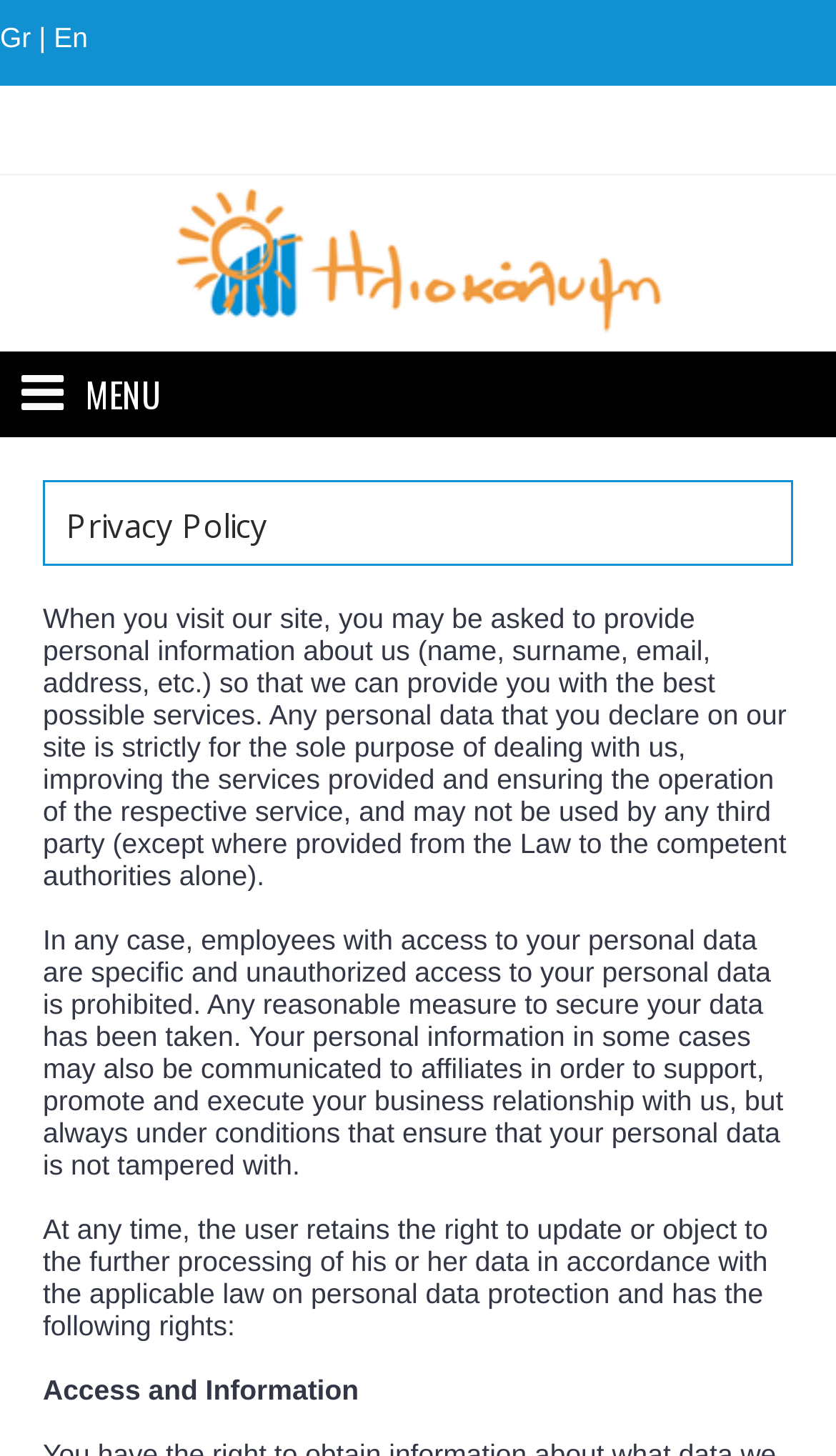Please provide a short answer using a single word or phrase for the question:
Who has access to personal data?

Specific employees